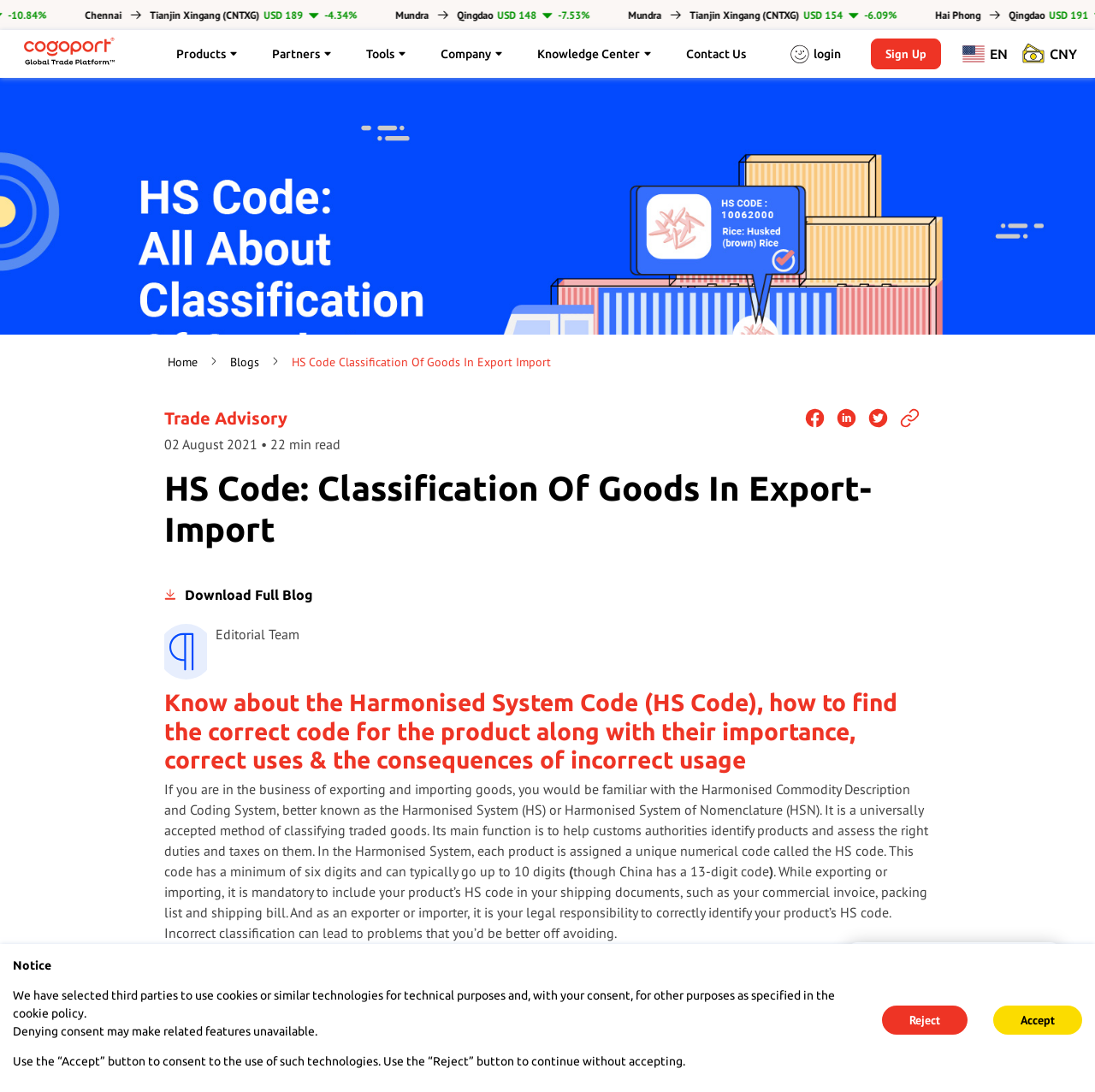Determine the bounding box coordinates of the clickable area required to perform the following instruction: "Click the 'Home' link". The coordinates should be represented as four float numbers between 0 and 1: [left, top, right, bottom].

[0.153, 0.324, 0.18, 0.339]